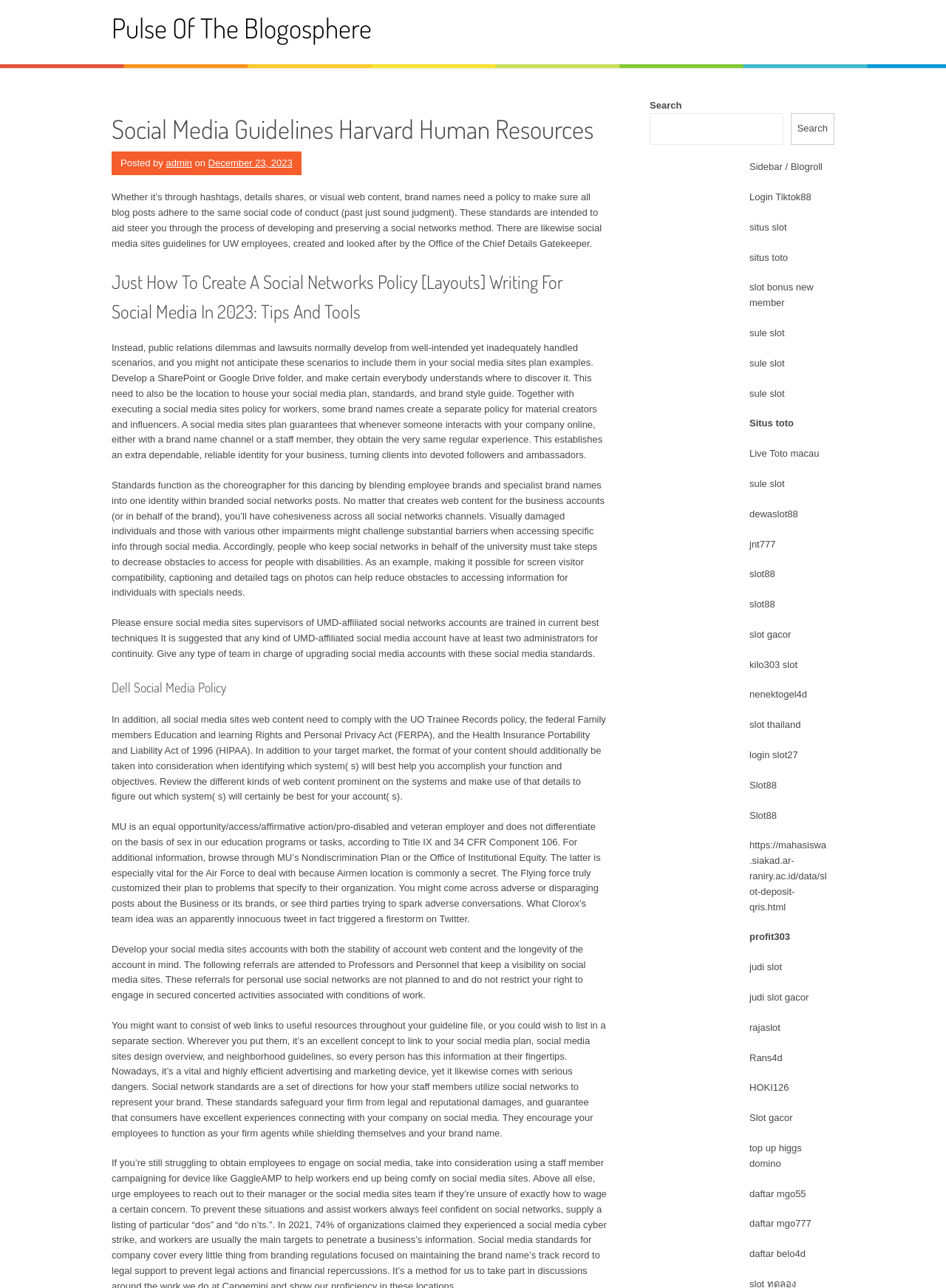Please identify the bounding box coordinates of the area I need to click to accomplish the following instruction: "Search for something".

[0.687, 0.076, 0.882, 0.113]